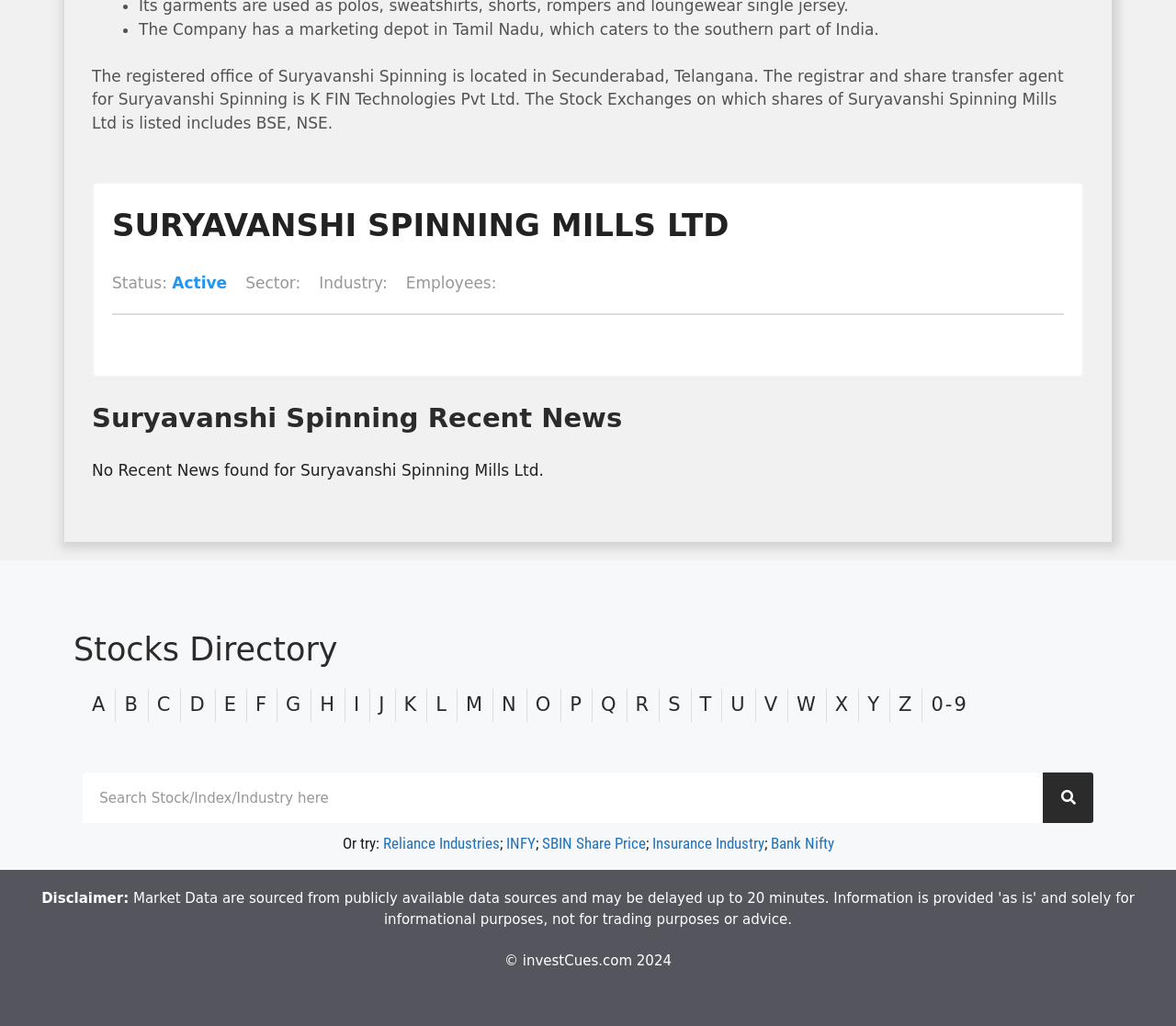Give a concise answer using only one word or phrase for this question:
What is the status of Suryavanshi Spinning Mills Ltd?

Active